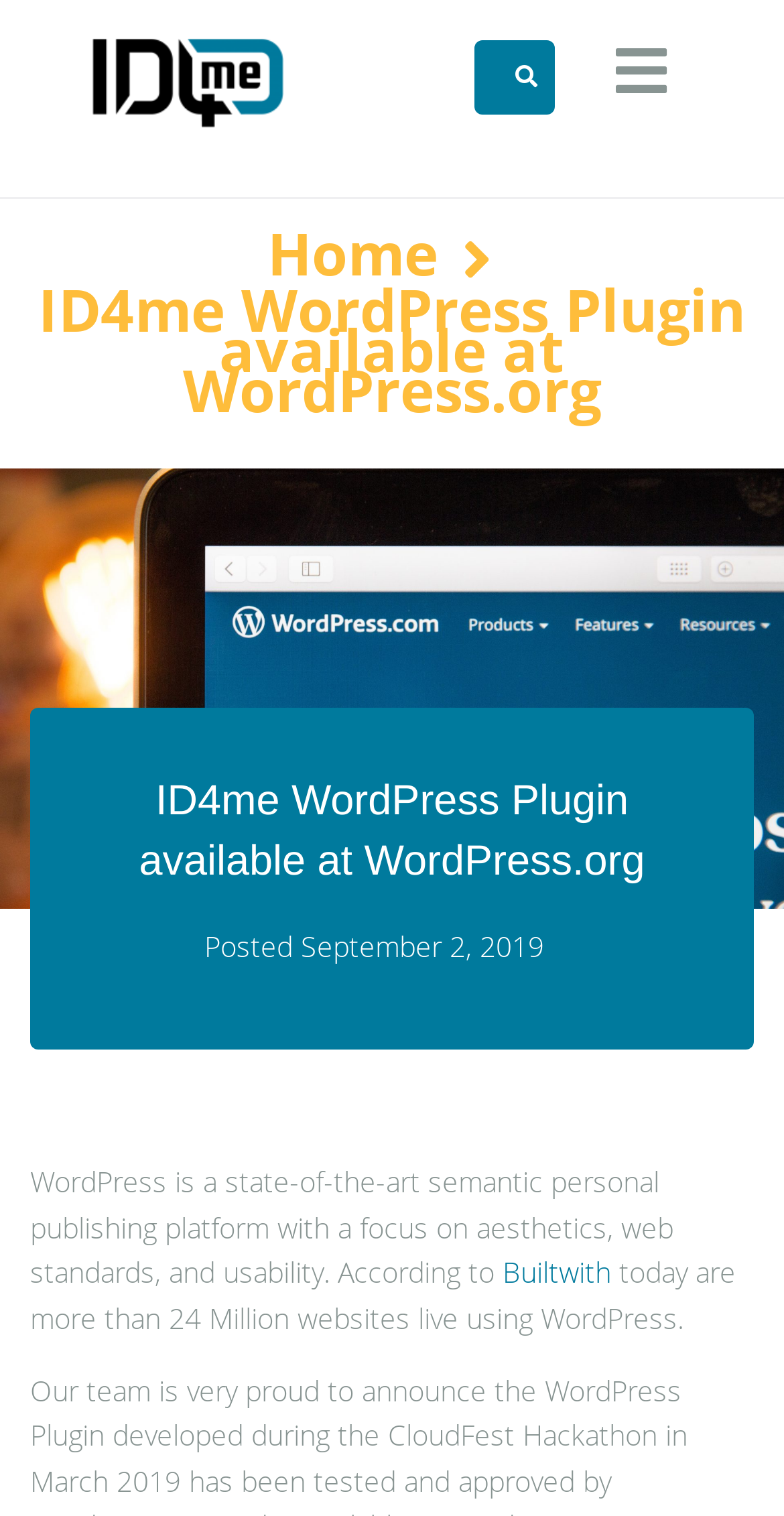Summarize the contents and layout of the webpage in detail.

The webpage is about the ID4me WordPress Plugin, available at WordPress.org. At the top left, there is a link and an image, both labeled "ID4me", which are positioned closely together. To the right of these elements, there is a button with no label. Below these elements, there is a link labeled "Home" and a static text element displaying the title "ID4me WordPress Plugin available at WordPress.org". 

Below the title, there is a large figure that spans the entire width of the page. Within this figure, there is a heading with the same title as the static text element above. Below the heading, there is a static text element labeled "Posted" and a time element with the date "September 2, 2019". 

Following the date, there is a paragraph of text that describes WordPress as a semantic personal publishing platform, mentioning its focus on aesthetics, web standards, and usability. The paragraph also mentions that according to Builtwith, more than 24 million websites are live using WordPress. The text "Builtwith" is a link.